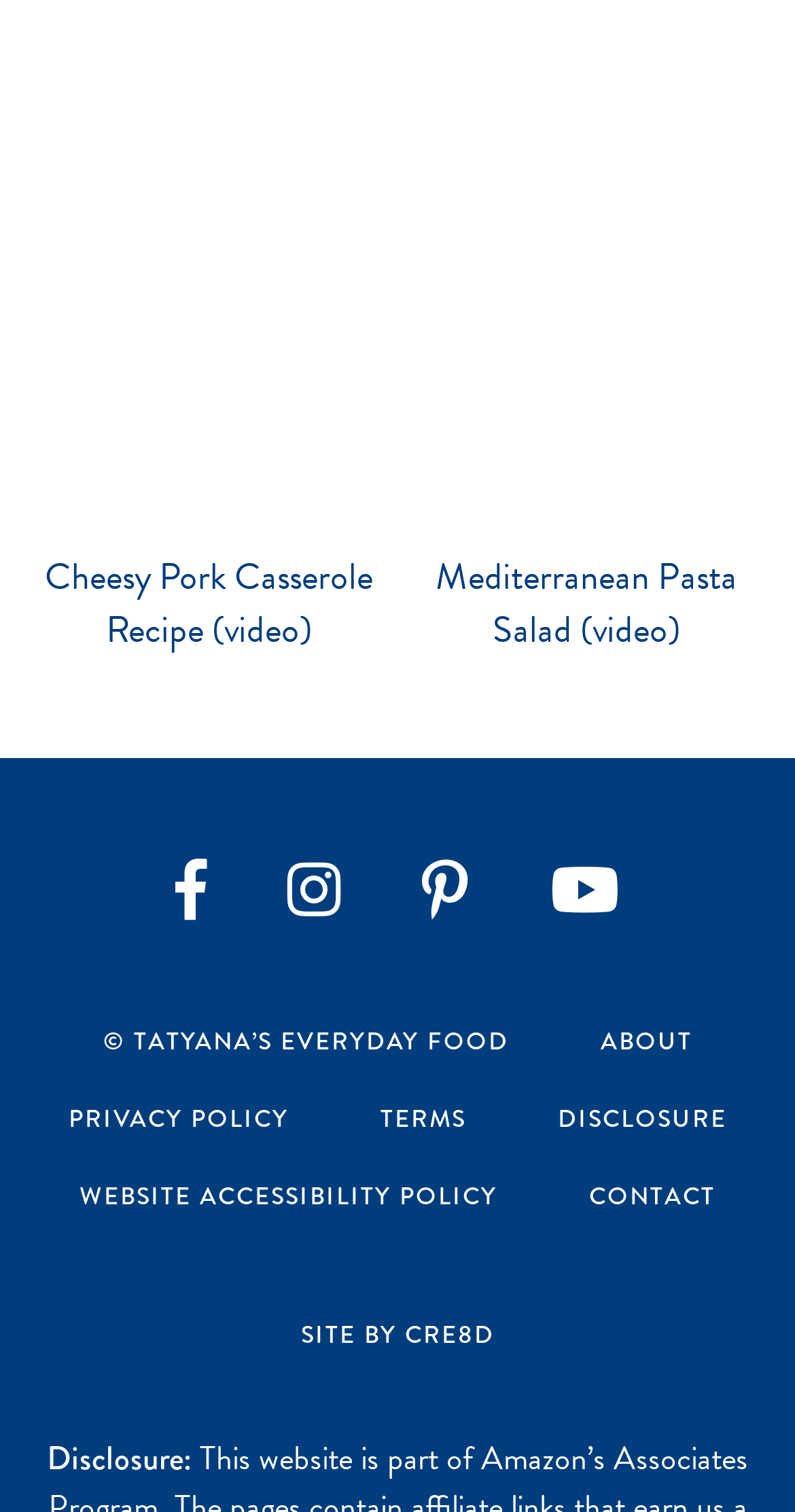For the element described, predict the bounding box coordinates as (top-left x, top-left y, bottom-right x, bottom-right y). All values should be between 0 and 1. Element description: Mediterranean Pasta Salad (video)

[0.526, 0.003, 0.949, 0.434]